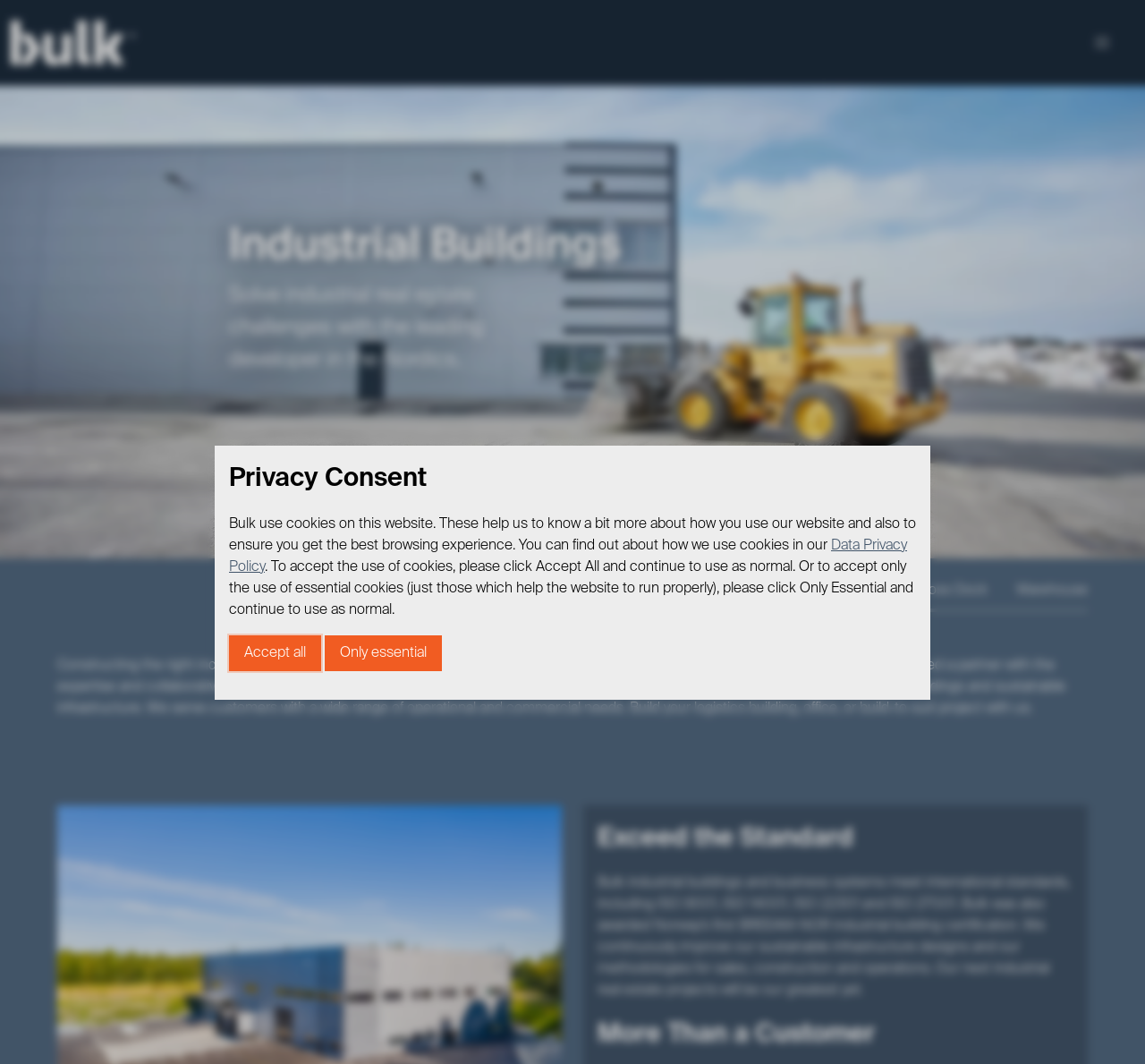How many options are there for cookie usage?
Provide a thorough and detailed answer to the question.

The alert dialog provides two buttons, 'Accept All' and 'Only Essential', which indicate that there are two options for cookie usage.